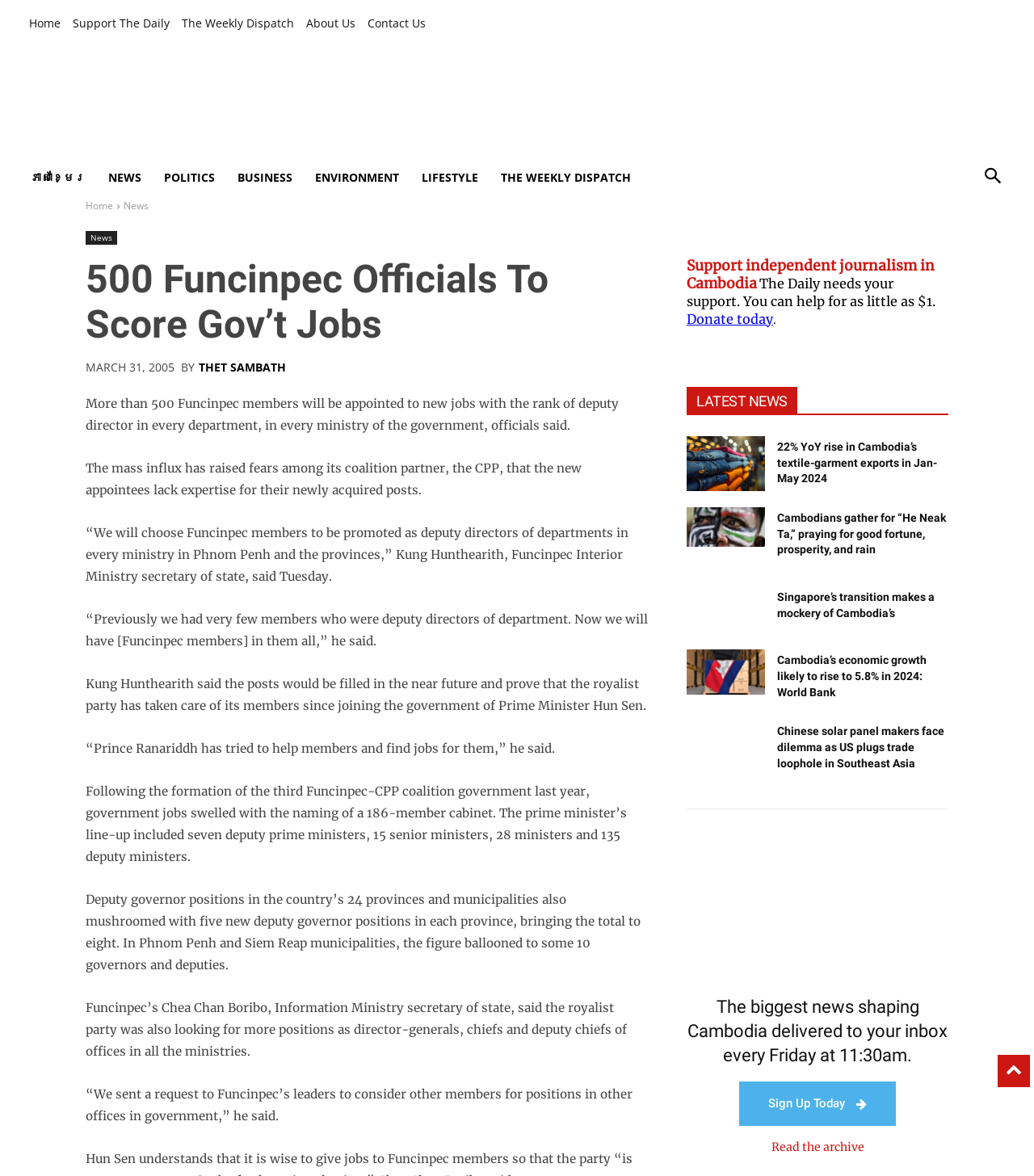What is the purpose of the 'Support independent journalism in Cambodia' section?
Provide a well-explained and detailed answer to the question.

I found the answer by looking at the section, which has a heading 'Support independent journalism in Cambodia' and a link to 'Donate', indicating that the purpose of this section is to encourage readers to donate to support independent journalism in Cambodia.